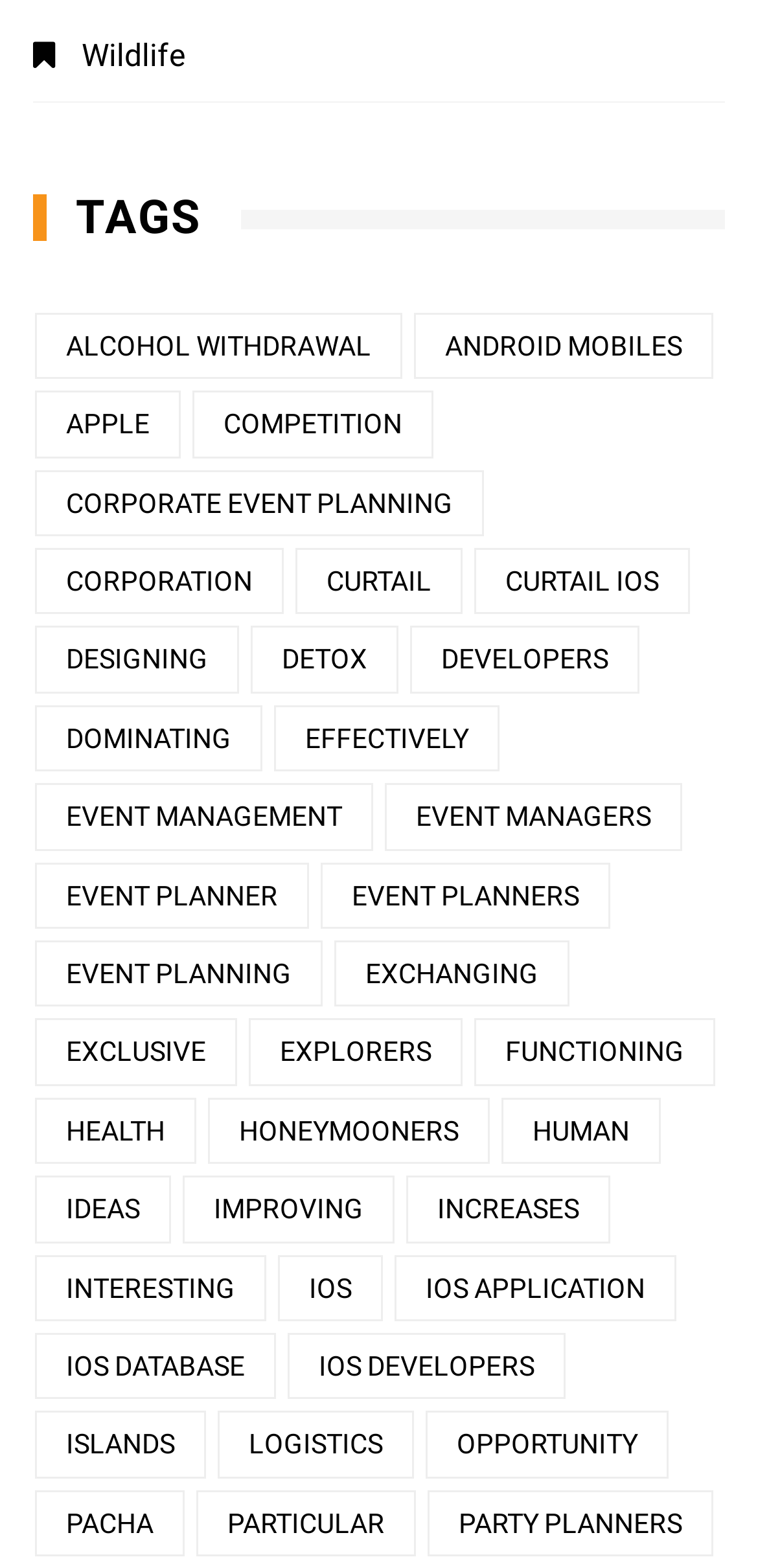Answer the question briefly using a single word or phrase: 
How many items are related to 'iOS'?

4